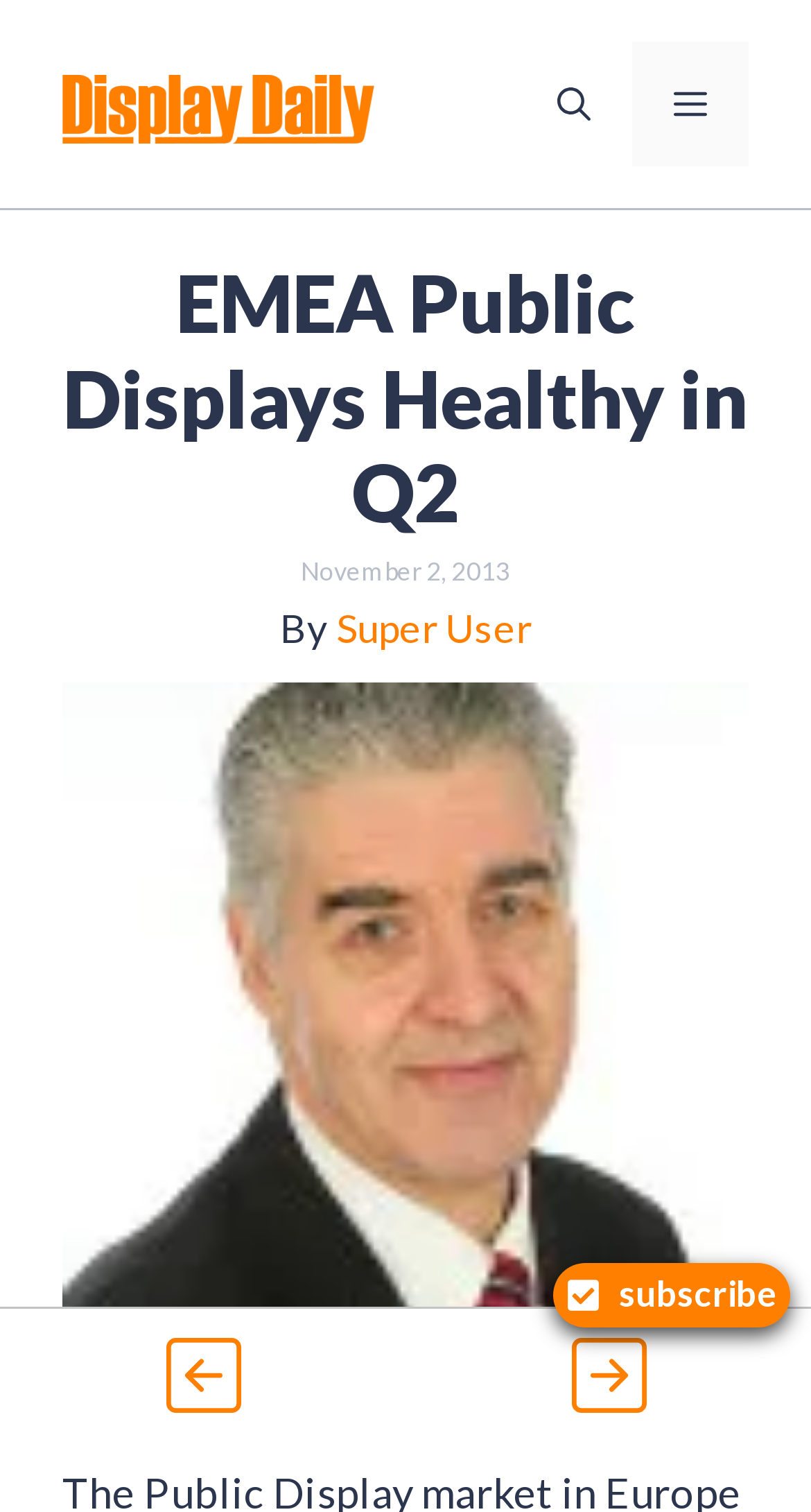Use one word or a short phrase to answer the question provided: 
What is the name of the website?

Display Daily